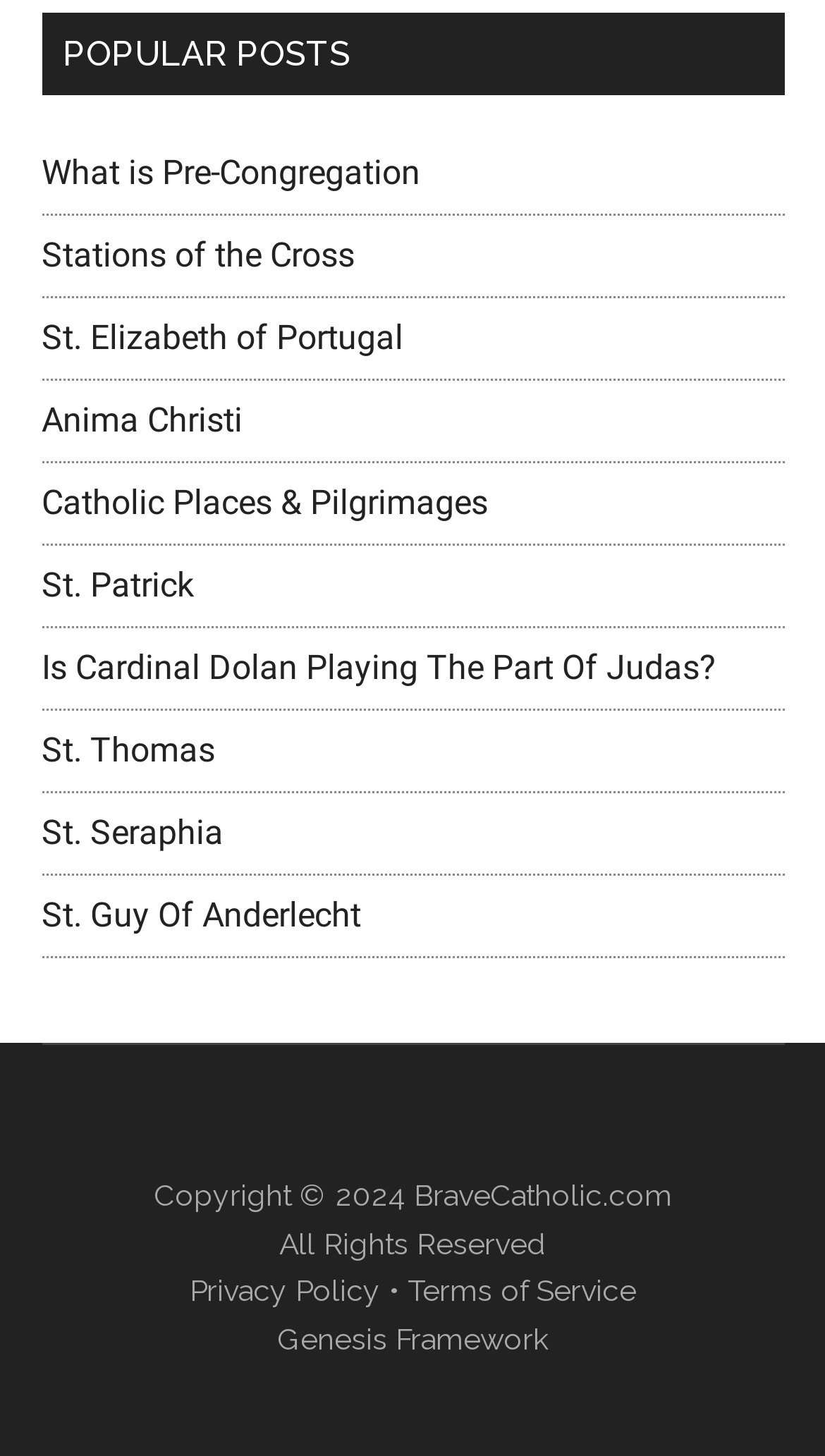Based on the image, give a detailed response to the question: How many links are in the Primary Sidebar?

I counted the number of link elements under the 'Primary Sidebar' section, which are 'What is Pre-Congregation', 'Stations of the Cross', ..., 'St. Guy Of Anderlecht'. There are 11 links in total.